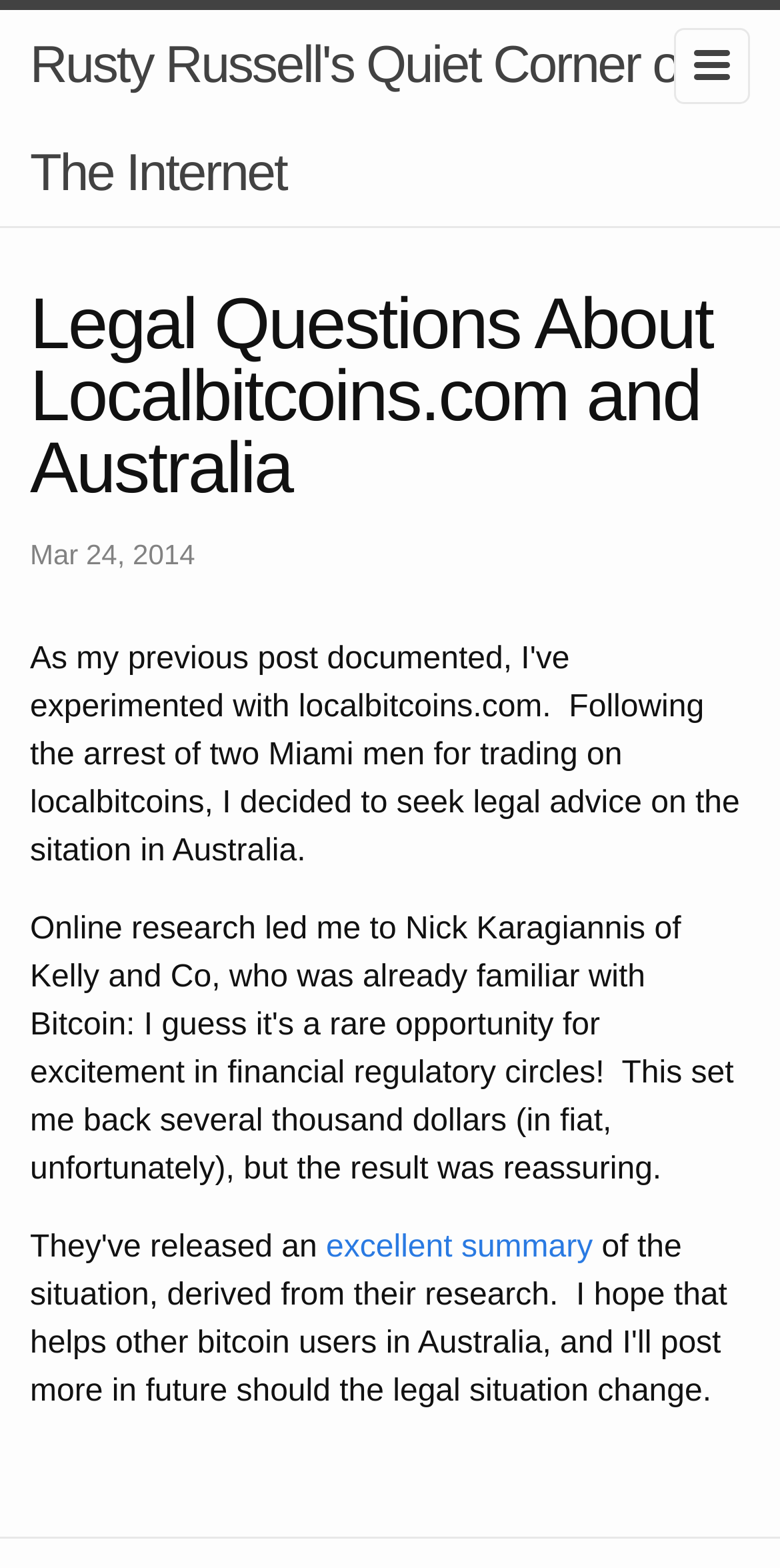Find the main header of the webpage and produce its text content.

Legal Questions About Localbitcoins.com and Australia